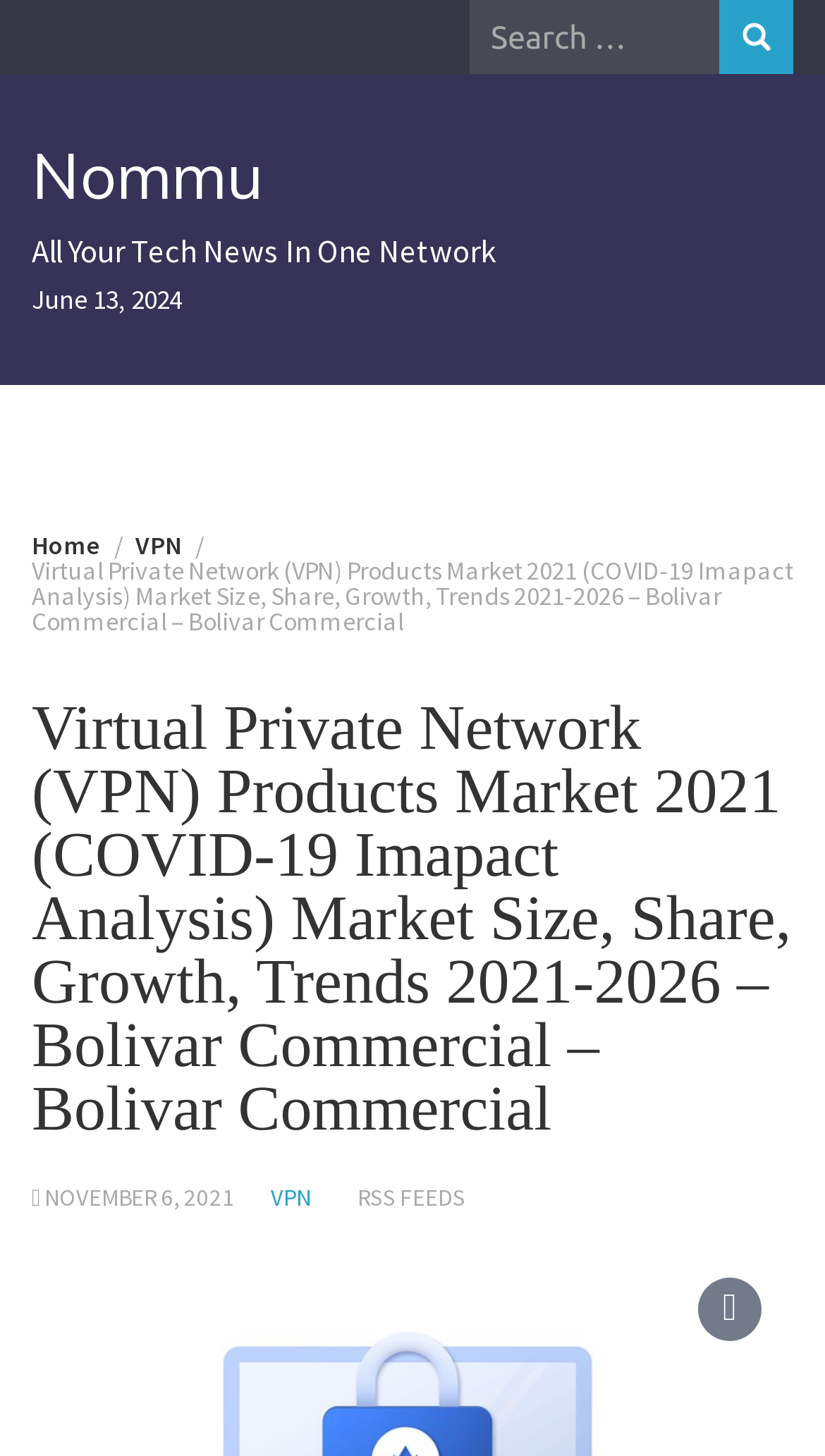Provide the bounding box for the UI element matching this description: "parent_node: Search for: value="Search"".

[0.872, 0.0, 0.962, 0.051]